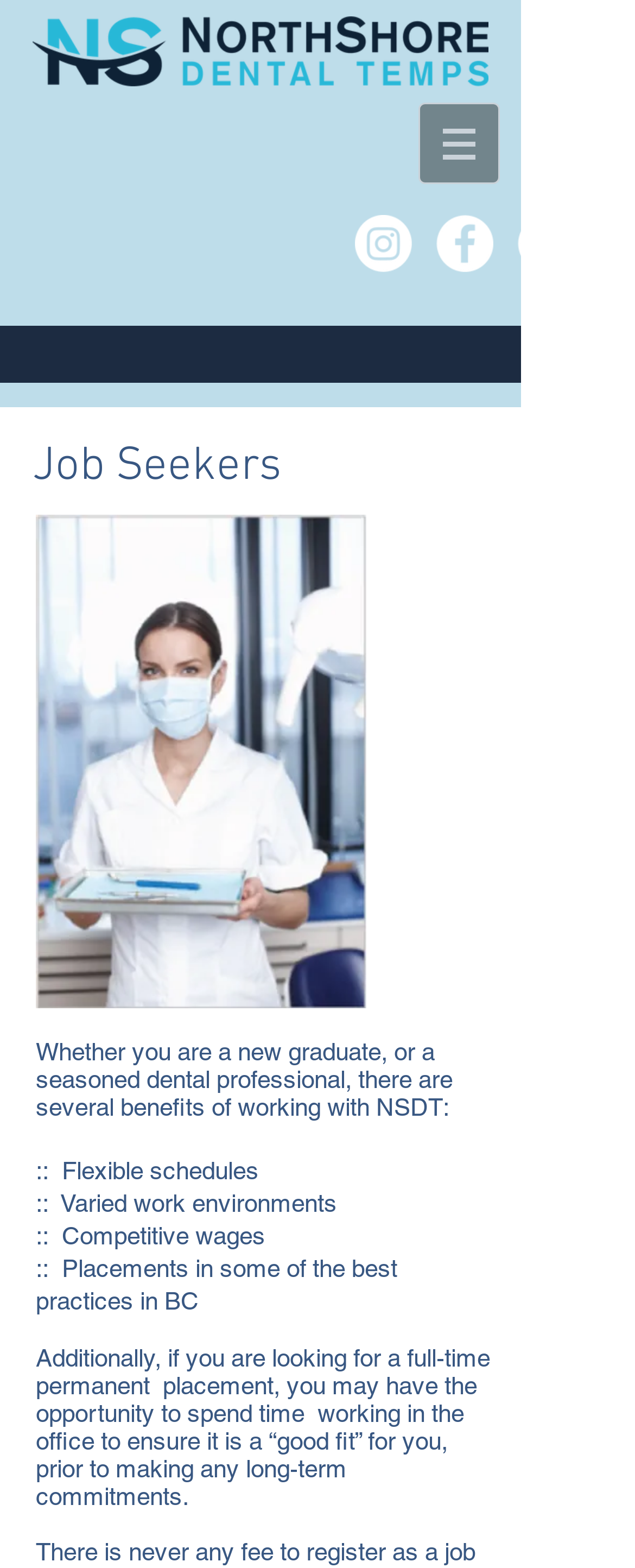Create an elaborate caption for the webpage.

The webpage is about job seekers, specifically those in the dental profession. At the top left, there is a horizontal logo of NSDT. Next to it, on the top right, is a navigation menu labeled "Site" with a dropdown button. Below the logo, there is a social bar with three links to Instagram, Facebook, and LinkedIn, each accompanied by their respective icons.

The main content of the page is divided into two sections. The first section has a heading "Job Seekers" and a background image related to dental professionals. Below the heading, there is a paragraph of text describing the benefits of working with NSDT, including flexible schedules, varied work environments, competitive wages, and placements in top practices in British Columbia.

The second section of the main content is a longer paragraph of text that explains the opportunity for full-time permanent placement and the chance to work in an office before making a long-term commitment. This text is located below the previous paragraph and takes up most of the bottom half of the page.